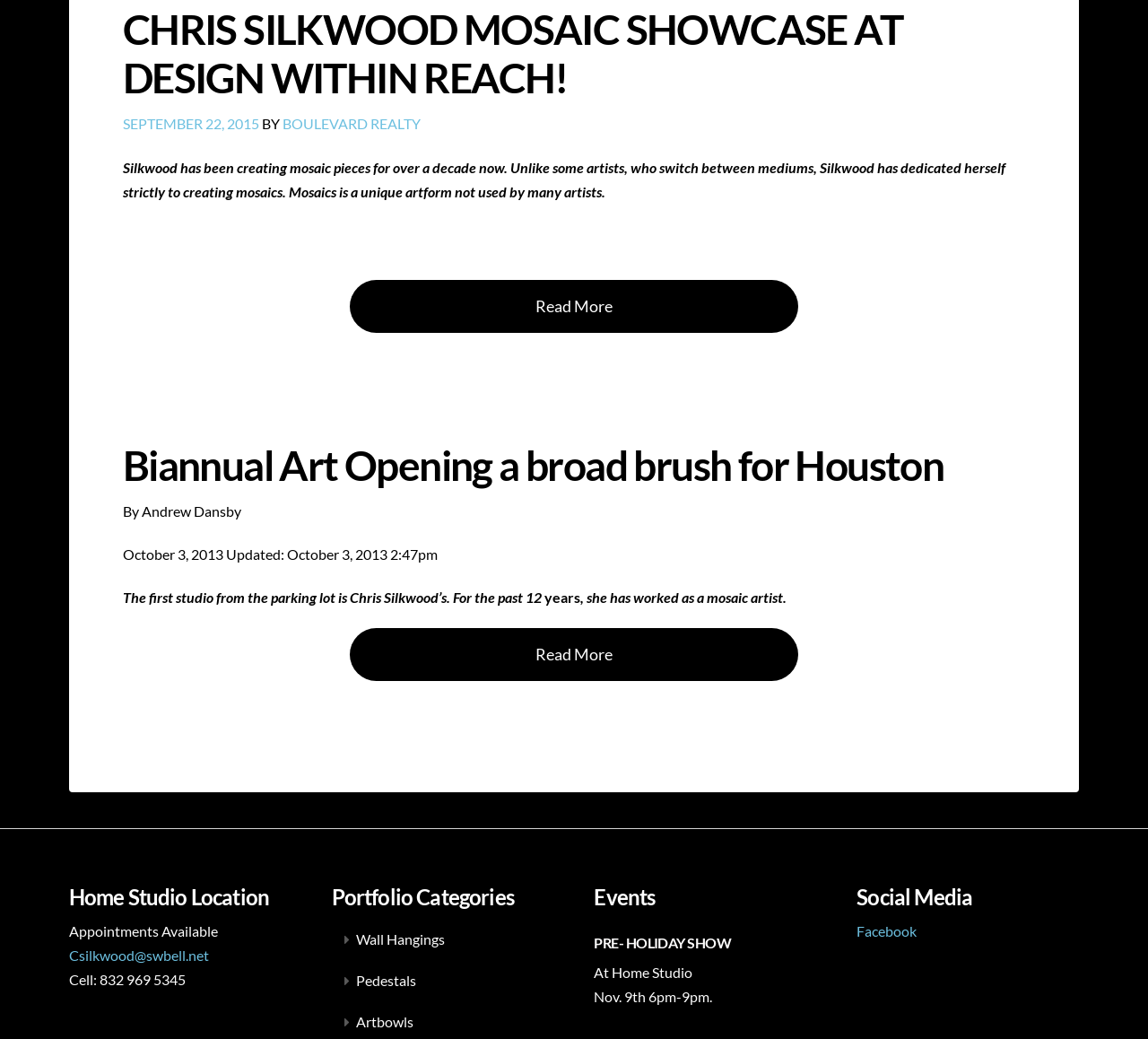Please specify the bounding box coordinates in the format (top-left x, top-left y, bottom-right x, bottom-right y), with values ranging from 0 to 1. Identify the bounding box for the UI component described as follows: Csilkwood@swbell.net

[0.06, 0.911, 0.182, 0.928]